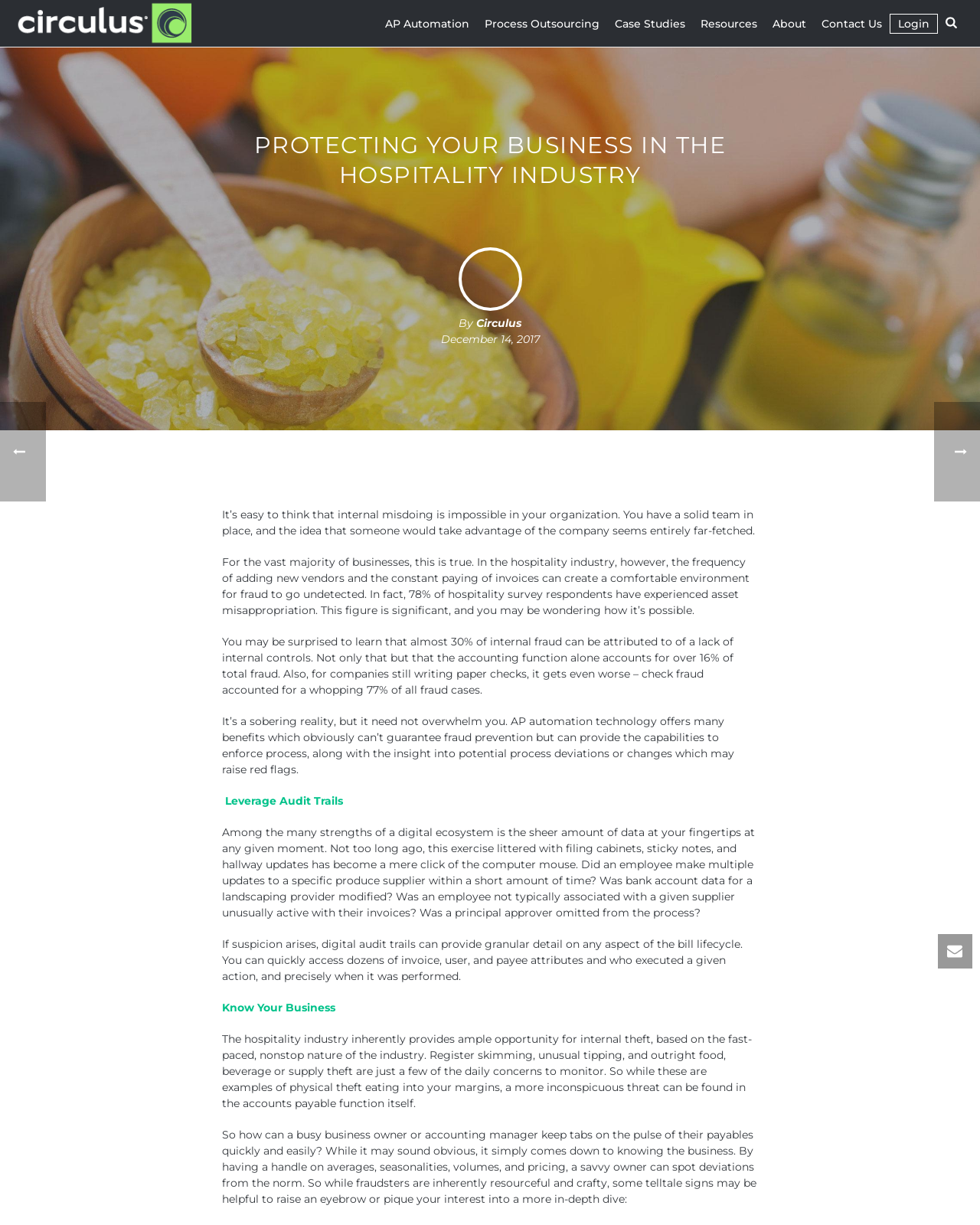Please determine the bounding box coordinates of the element to click on in order to accomplish the following task: "Contact Us". Ensure the coordinates are four float numbers ranging from 0 to 1, i.e., [left, top, right, bottom].

[0.831, 0.012, 0.908, 0.027]